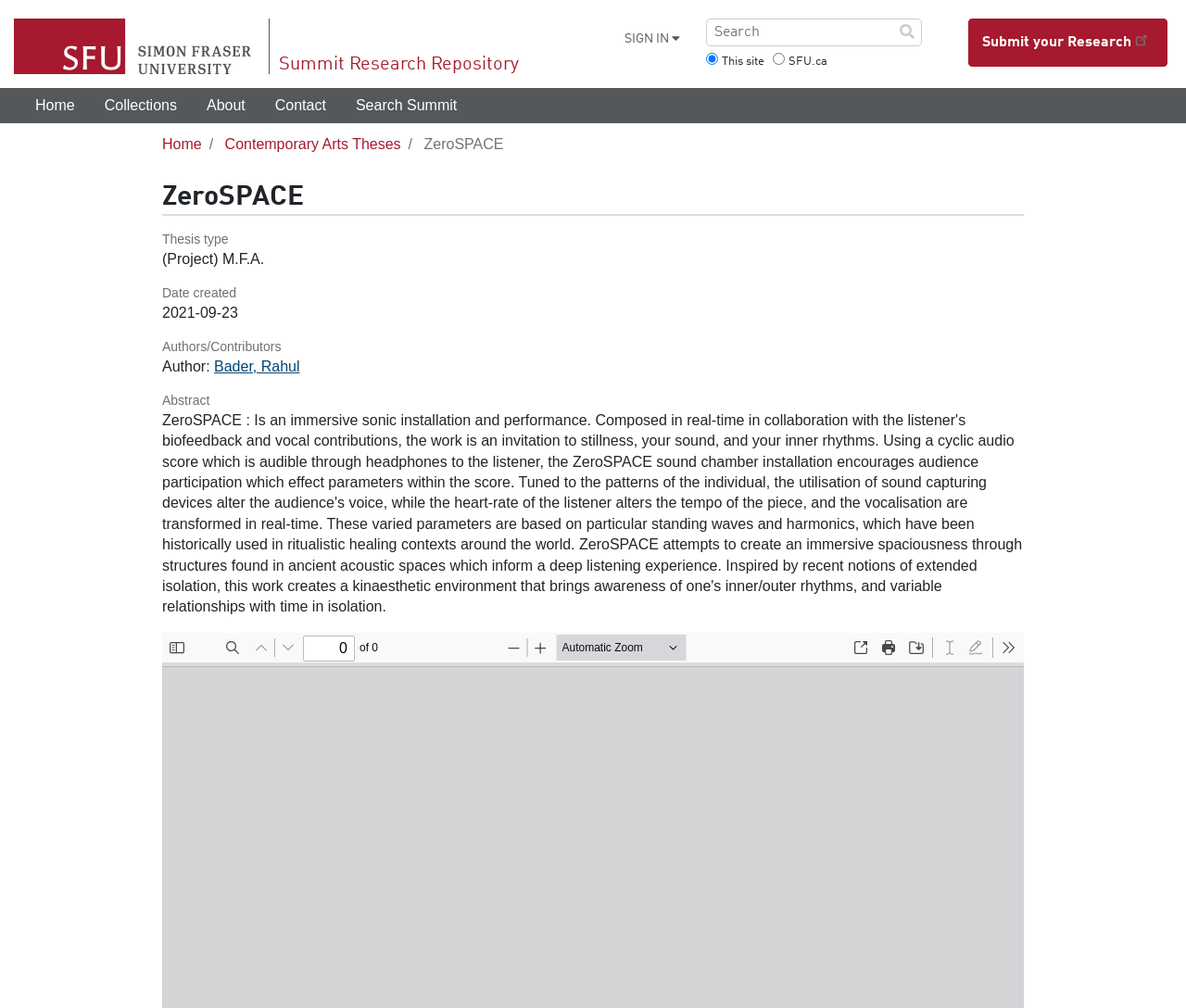When was the project created?
Look at the image and respond to the question as thoroughly as possible.

The creation date can be found in the details section of the webpage, where it says '2021-09-23' under the 'Date created' generic element.